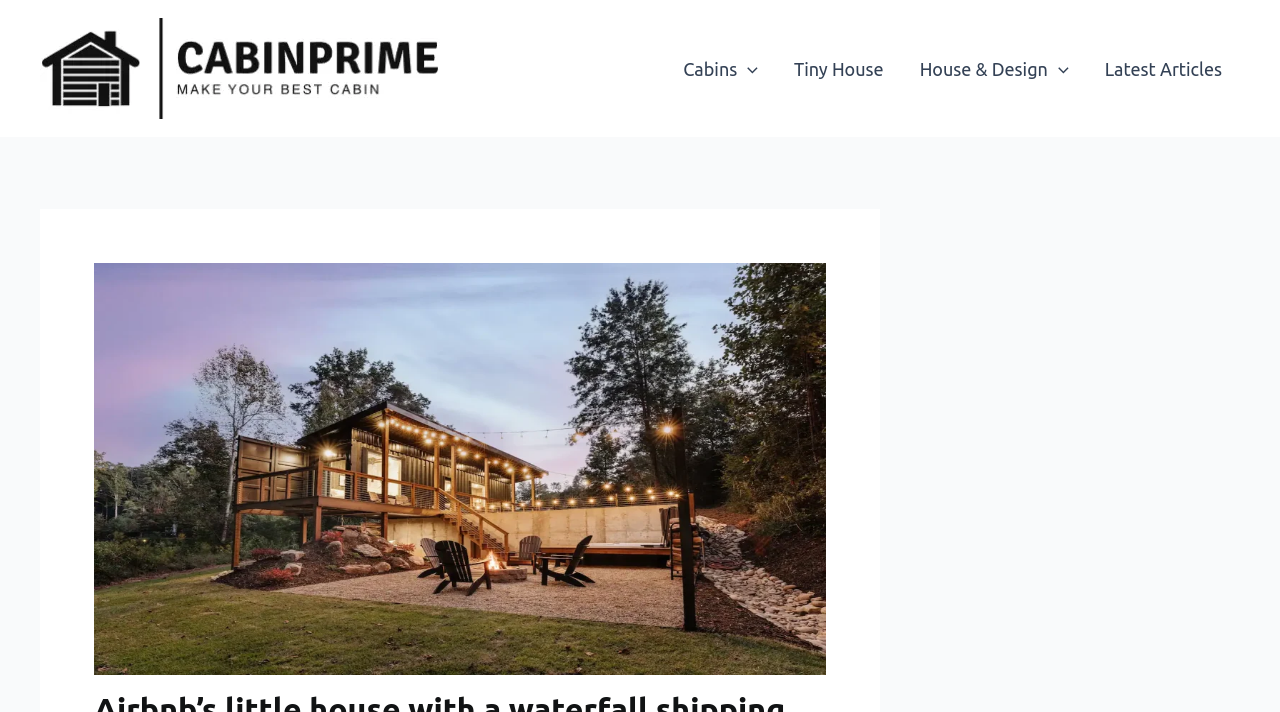Construct a comprehensive caption that outlines the webpage's structure and content.

The webpage features a prominent logo of CabinPrime at the top left corner, which is a clickable link. To the right of the logo, there is a main navigation menu that spans across the top of the page, taking up about half of the screen's width. The menu consists of four main links: "Cabins", "Tiny House", "House & Design", and "Latest Articles". Each of these links has a corresponding dropdown menu toggle icon, represented by a small image, which can be expanded to reveal more options.

The title of the webpage, "Airbnb's little house with a waterfall shipping container", is likely displayed prominently at the top of the page, although its exact position is not specified. The meta description suggests that the webpage is about a unique and beautiful tiny house nestled in a natural setting, perfect for those who appreciate stunning locations and homes.